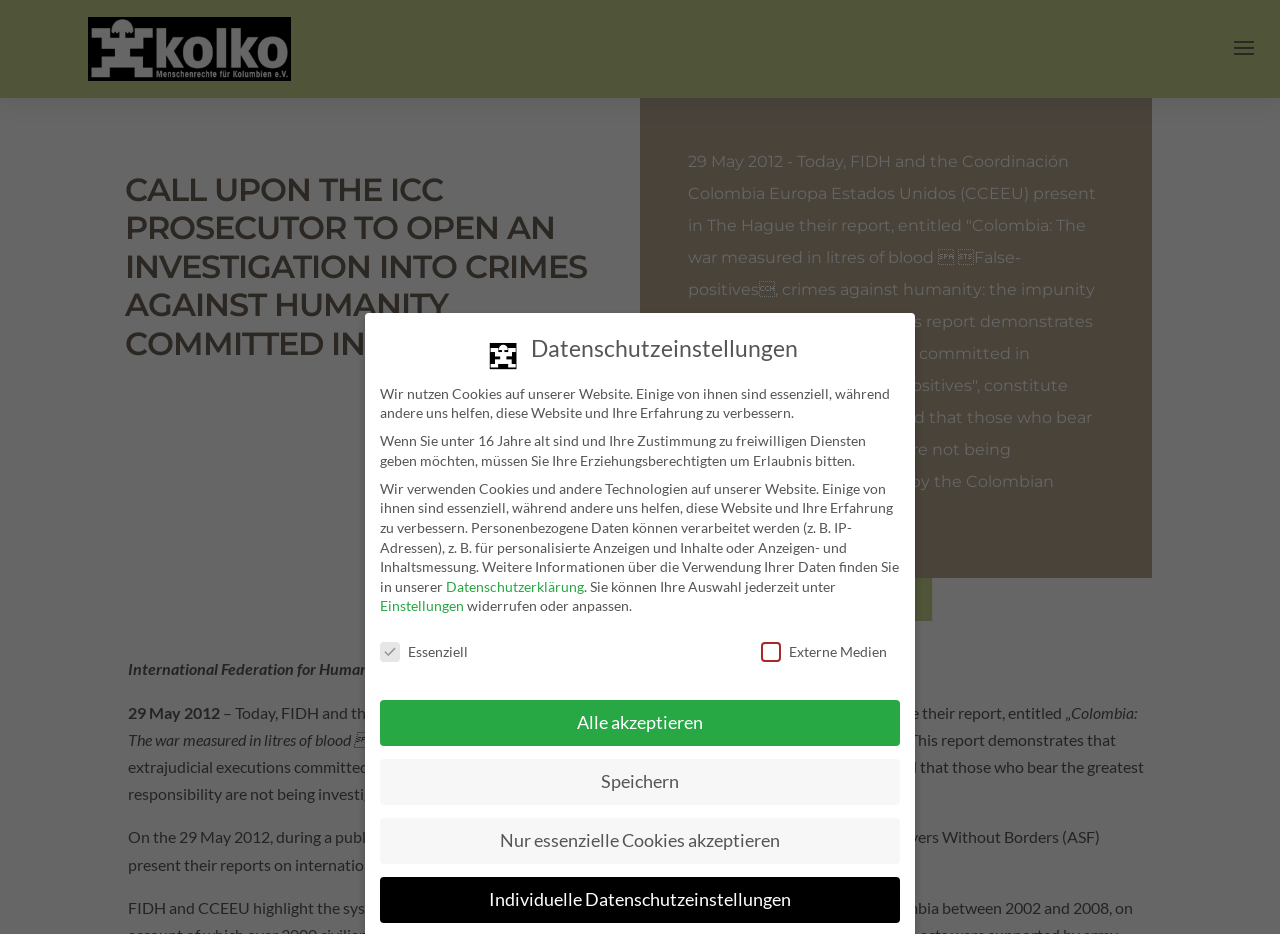What is the name of the institute mentioned in the text?
Can you provide an in-depth and detailed response to the question?

The question can be answered by looking at the text 'On the 29 May 2012, during a public event organised in The Hague Institute for Global Justice...' which indicates that the name of the institute mentioned in the text is The Hague Institute for Global Justice.